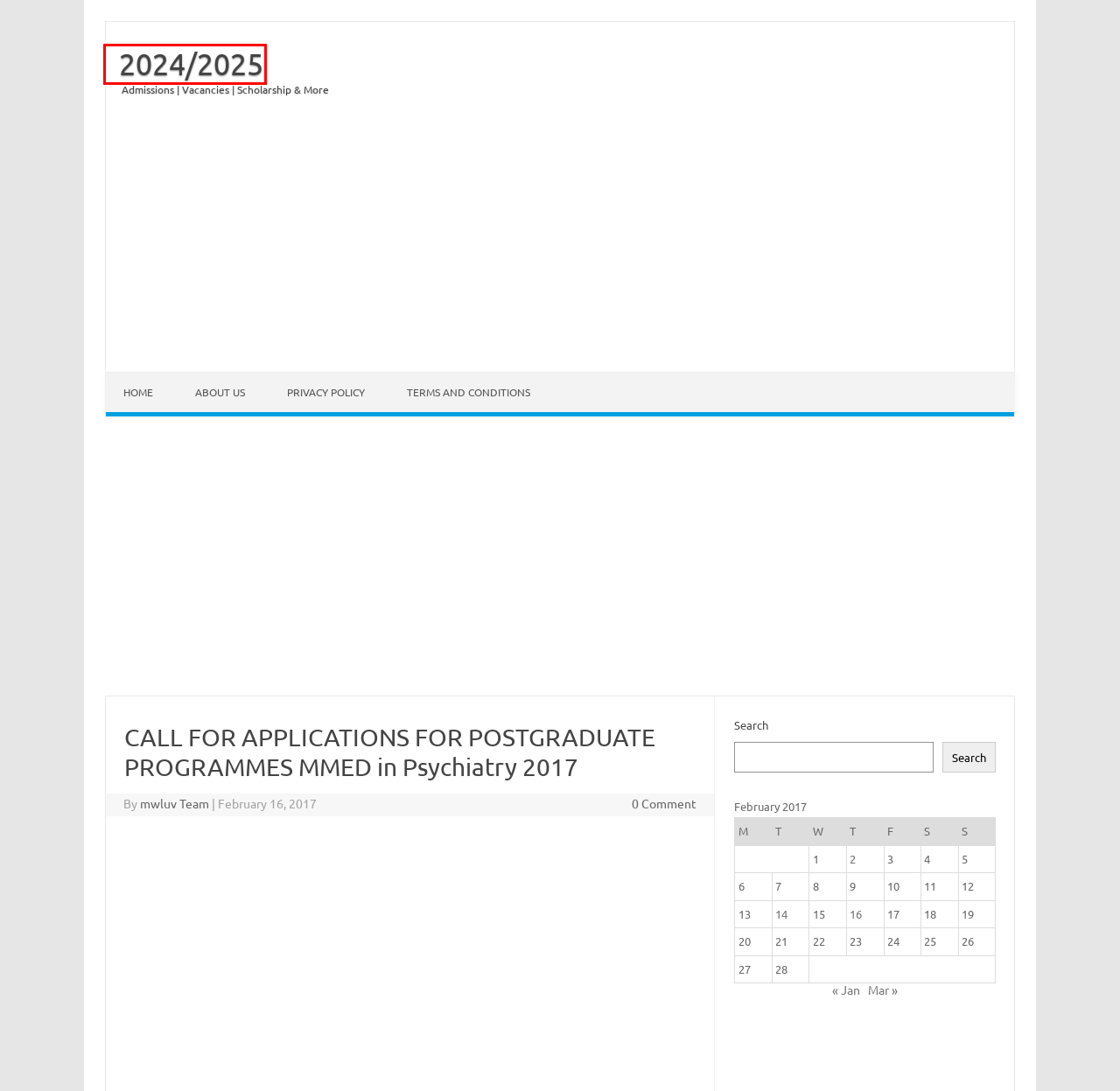You have received a screenshot of a webpage with a red bounding box indicating a UI element. Please determine the most fitting webpage description that matches the new webpage after clicking on the indicated element. The choices are:
A. January 2017 - 2024/2025
B. February 16, 2017 - 2024/2025
C. About Us - 2024/2025
D. Terms and Conditions - 2024/2025
E. Privacy Policy - 2024/2025
F. mwluv Team, Author at 2024/2025
G. skyway university July 2018 Admission - 2024/2025
H. 2024/2025 - Admissions | Vacancies | Scholarship & More

H